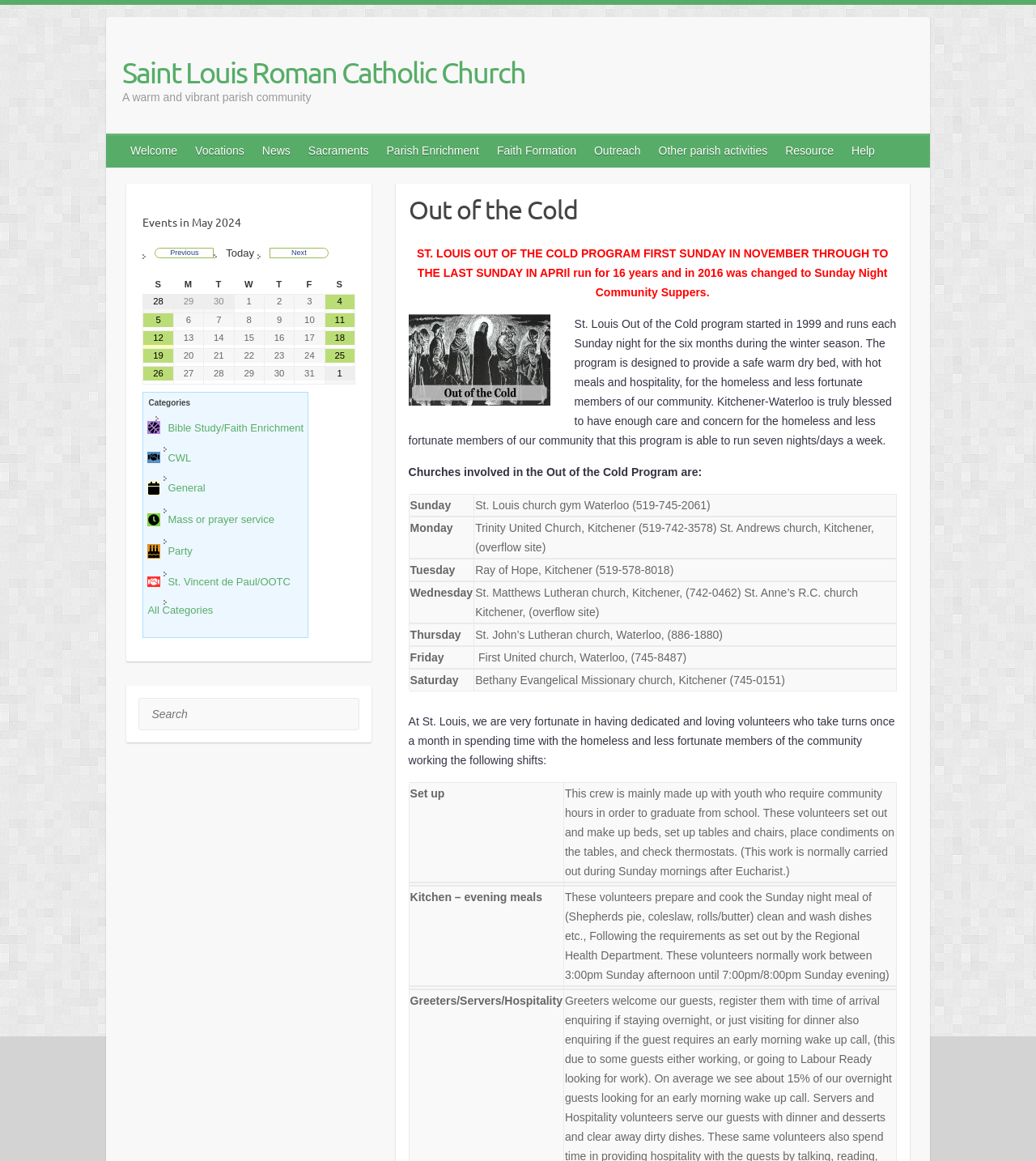Locate the bounding box for the described UI element: "Other parish activities". Ensure the coordinates are four float numbers between 0 and 1, formatted as [left, top, right, bottom].

[0.628, 0.116, 0.75, 0.144]